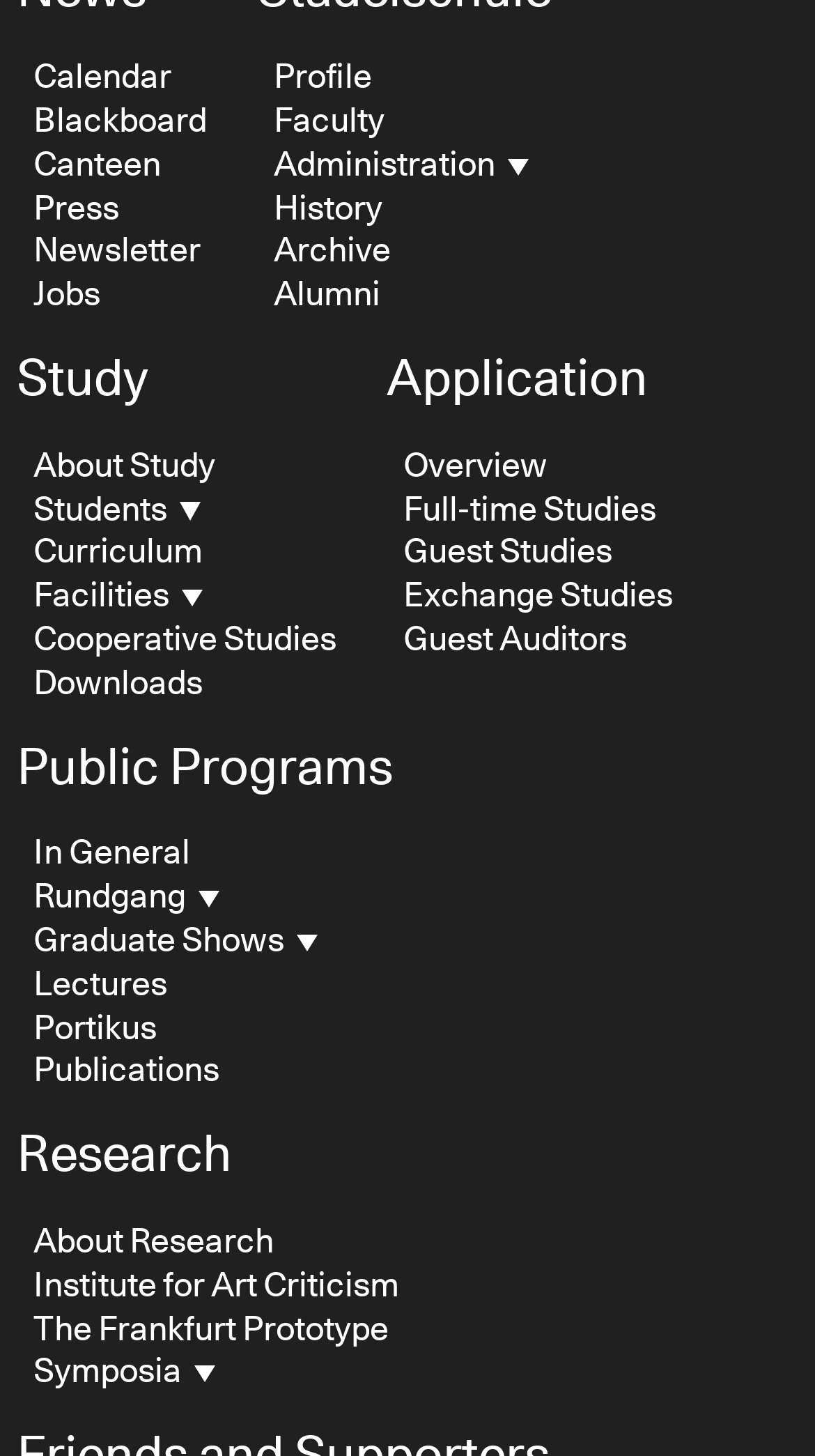Specify the bounding box coordinates of the region I need to click to perform the following instruction: "View calendar". The coordinates must be four float numbers in the range of 0 to 1, i.e., [left, top, right, bottom].

[0.041, 0.042, 0.21, 0.065]